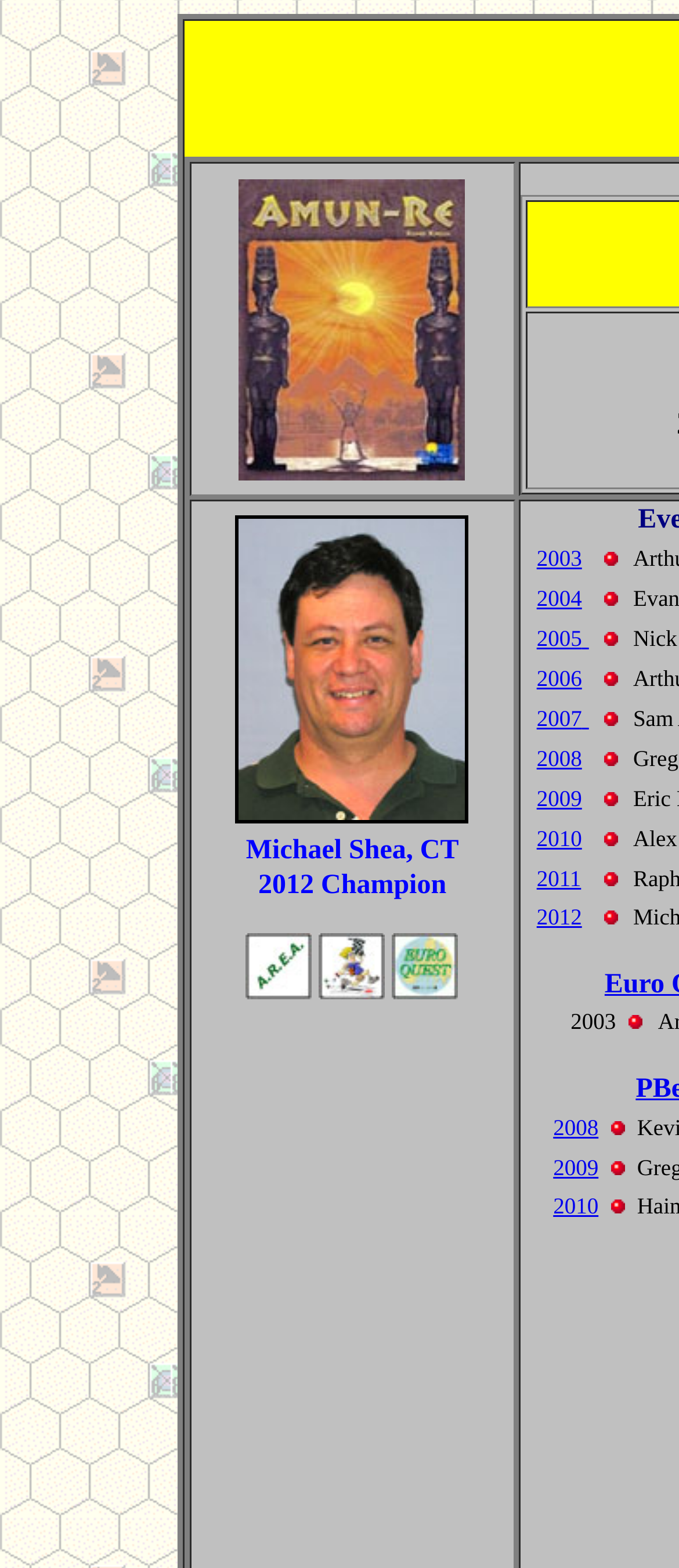Specify the bounding box coordinates for the region that must be clicked to perform the given instruction: "Click the image of Michael Shea, CT".

[0.347, 0.533, 0.691, 0.553]